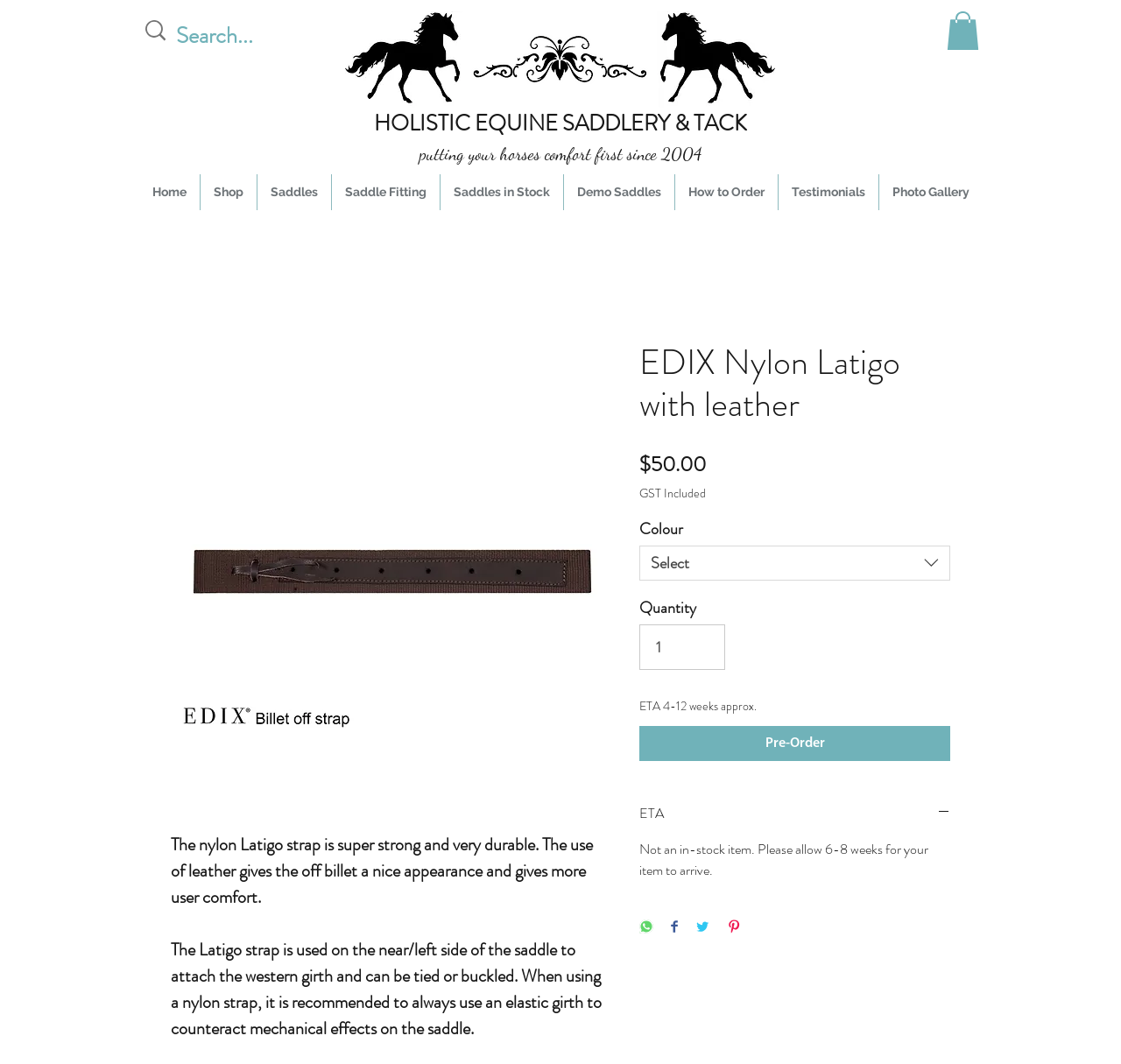Locate the bounding box coordinates of the area that needs to be clicked to fulfill the following instruction: "Click on the 'Pre-Order' button". The coordinates should be in the format of four float numbers between 0 and 1, namely [left, top, right, bottom].

[0.57, 0.682, 0.848, 0.715]